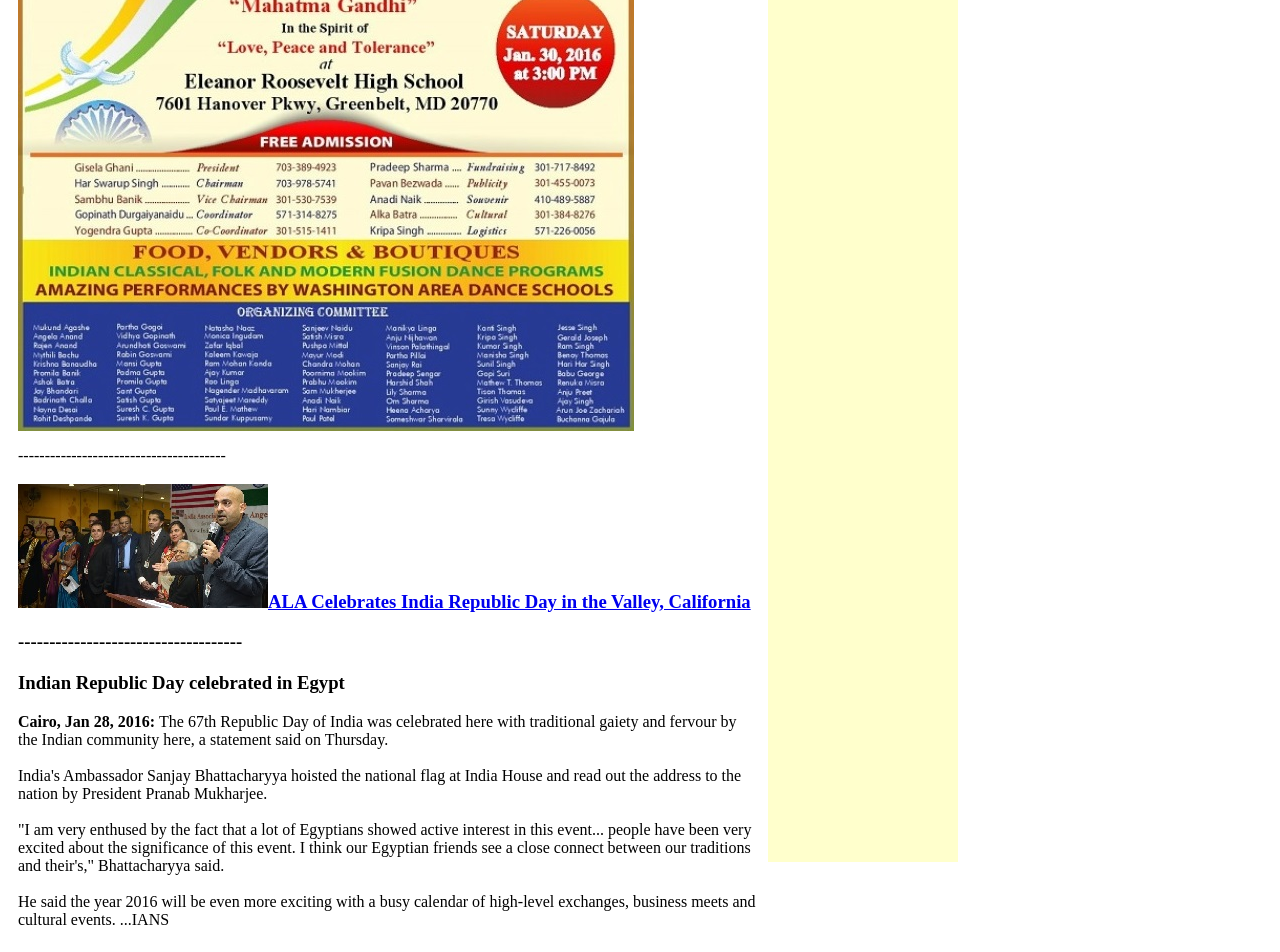What is the significance of the year 2016 according to Bhattacharyya?
Examine the image and give a concise answer in one word or a short phrase.

Busy calendar of exchanges